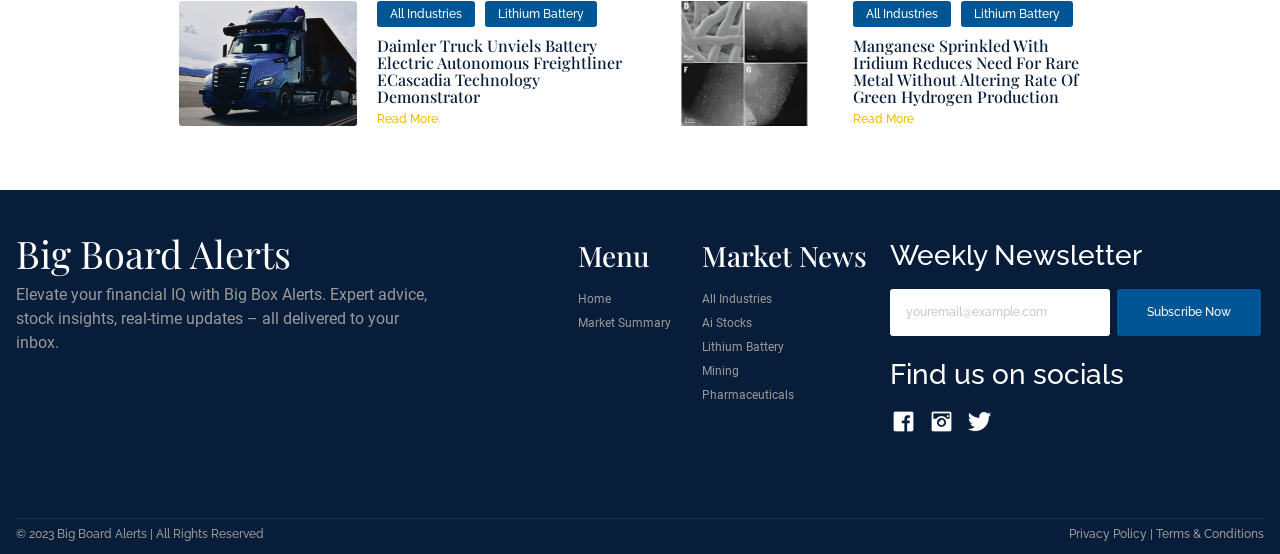Kindly determine the bounding box coordinates for the area that needs to be clicked to execute this instruction: "View 'Market Summary'".

[0.451, 0.57, 0.524, 0.595]